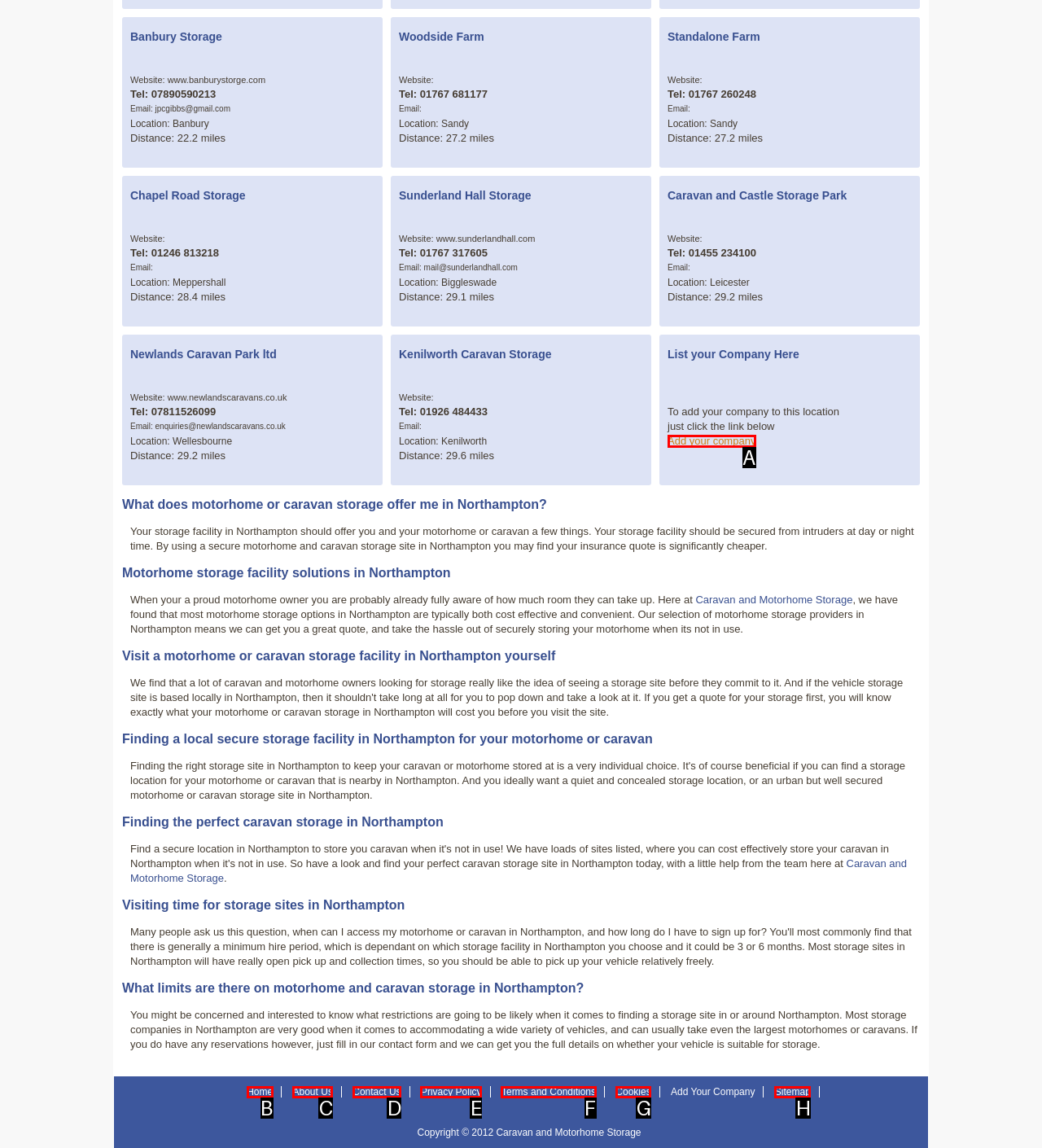Given the description: Home, select the HTML element that best matches it. Reply with the letter of your chosen option.

B